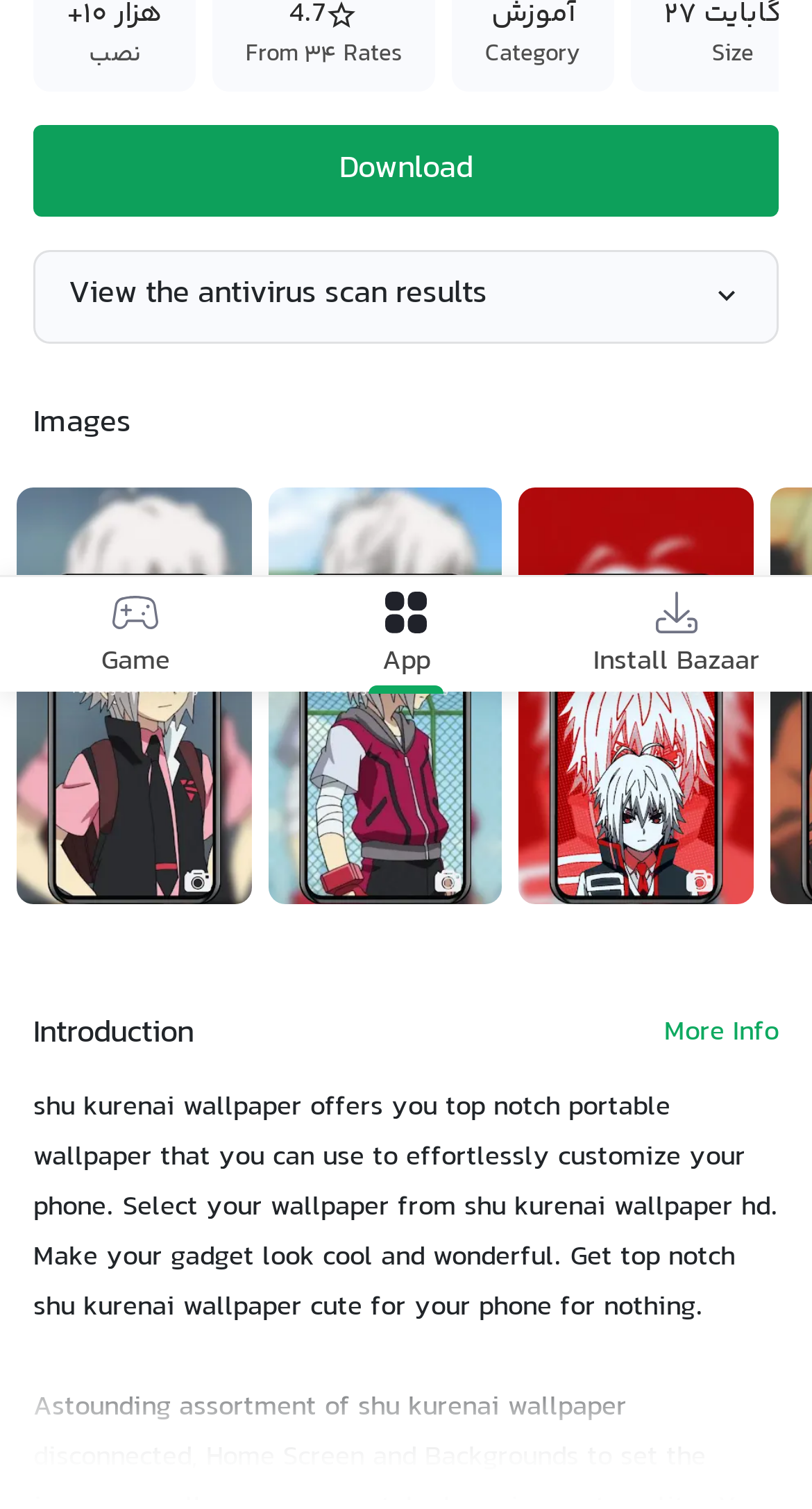Locate the UI element described as follows: "Install Bazaar". Return the bounding box coordinates as four float numbers between 0 and 1 in the order [left, top, right, bottom].

[0.731, 0.389, 0.936, 0.451]